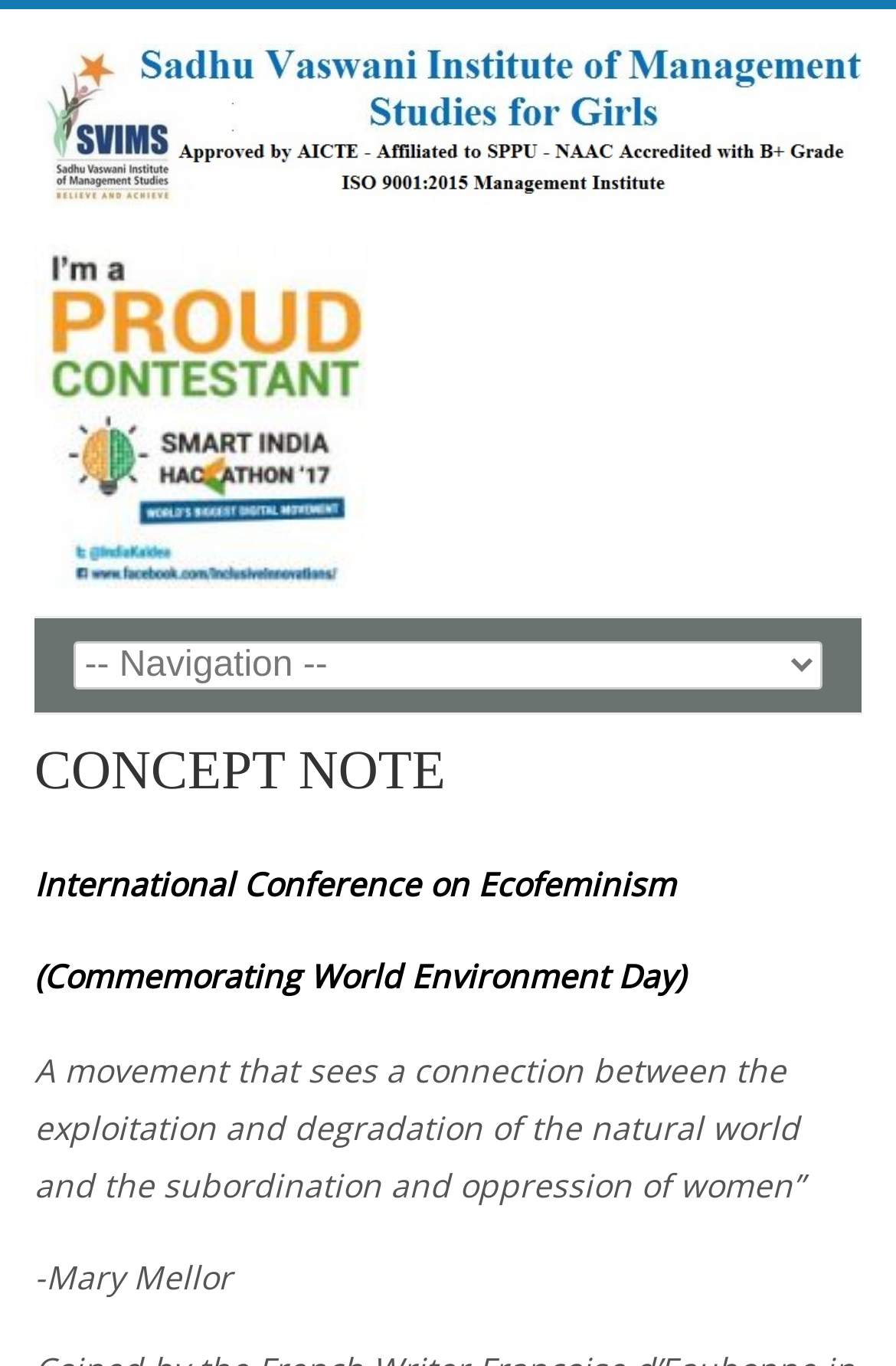Detail the various sections and features of the webpage.

The webpage appears to be related to the Sadhu Vaswani Institute of Management Studies, specifically focusing on a concept note. At the top, there is a header section that spans almost the entire width of the page, containing a link to the institute's name, accompanied by an image. 

Below the header, there is a figure element that takes up a significant portion of the page's width. 

On the left side of the page, there is a combobox that is not expanded. Above the combobox, there is a heading that reads "CONCEPT NOTE". 

To the right of the combobox, there are three blocks of text. The first block reads "International Conference on Ecofeminism". The second block is a subtitle that says "(Commemorating World Environment Day)". The third block is a quote that describes ecofeminism, attributed to Mary Mellor.